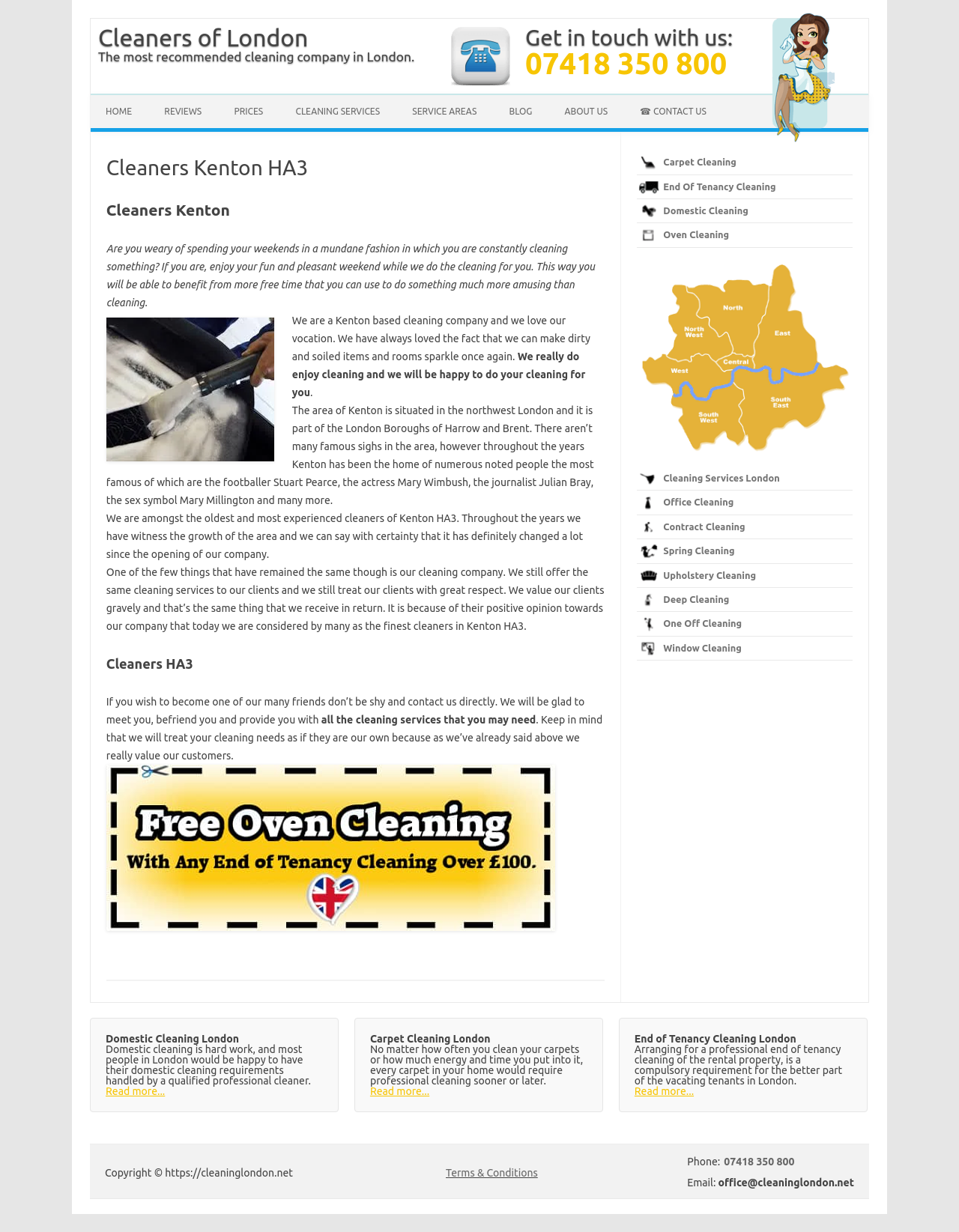Could you indicate the bounding box coordinates of the region to click in order to complete this instruction: "Contact us through the '☎ CONTACT US' link".

[0.652, 0.077, 0.752, 0.104]